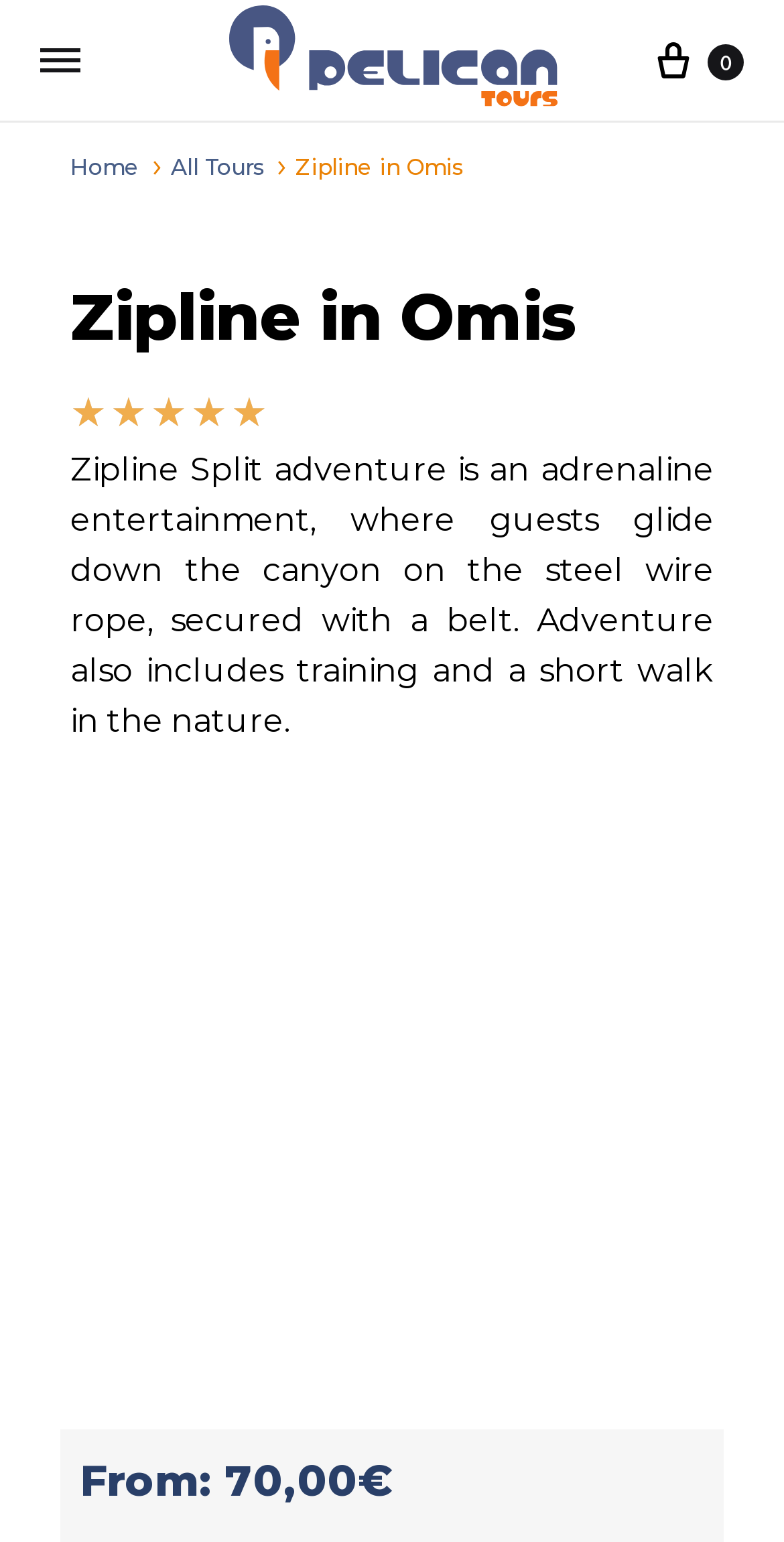Provide the text content of the webpage's main heading.

Zipline in Omis